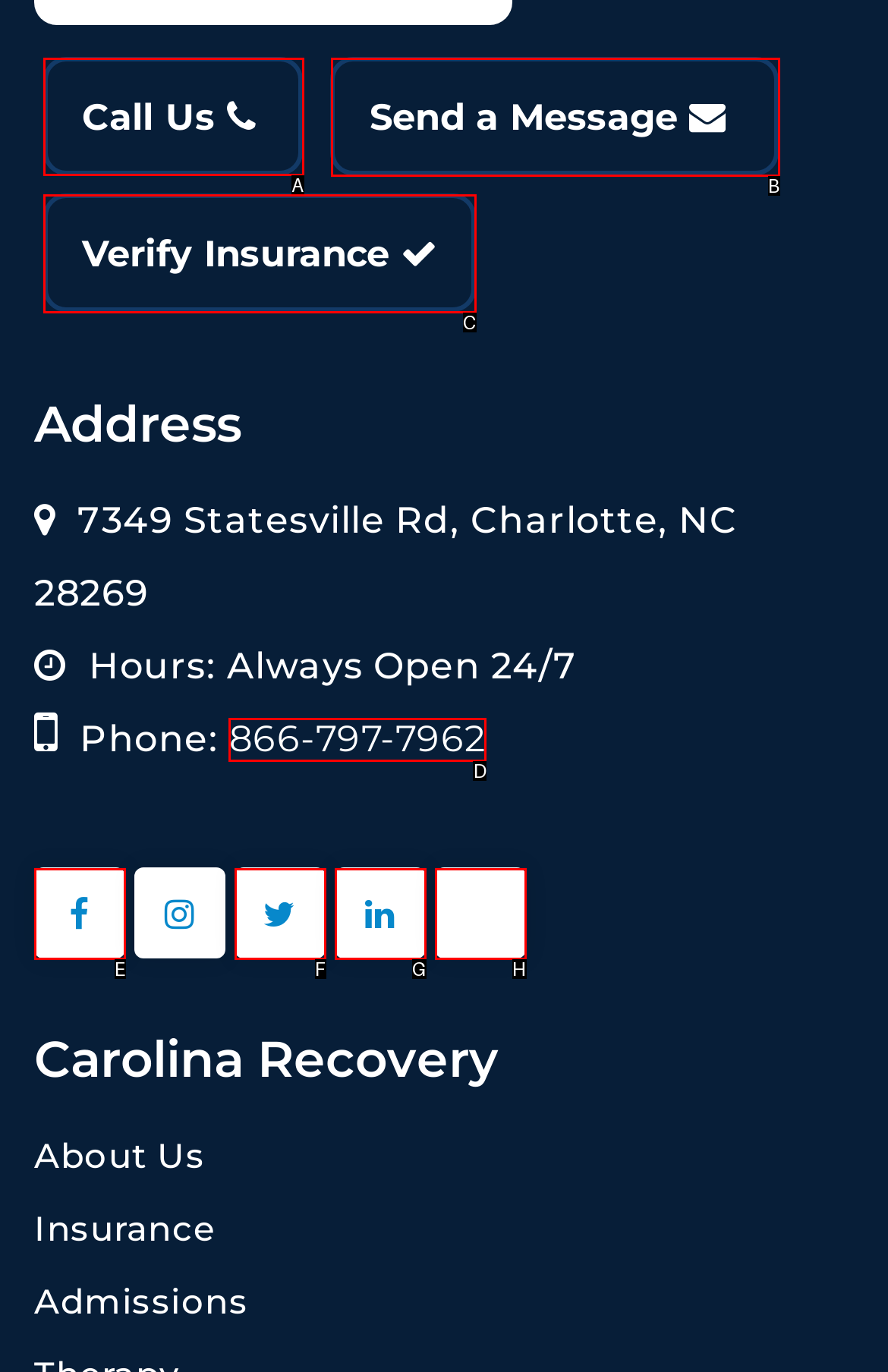Identify the correct UI element to click on to achieve the task: Verify insurance. Provide the letter of the appropriate element directly from the available choices.

C